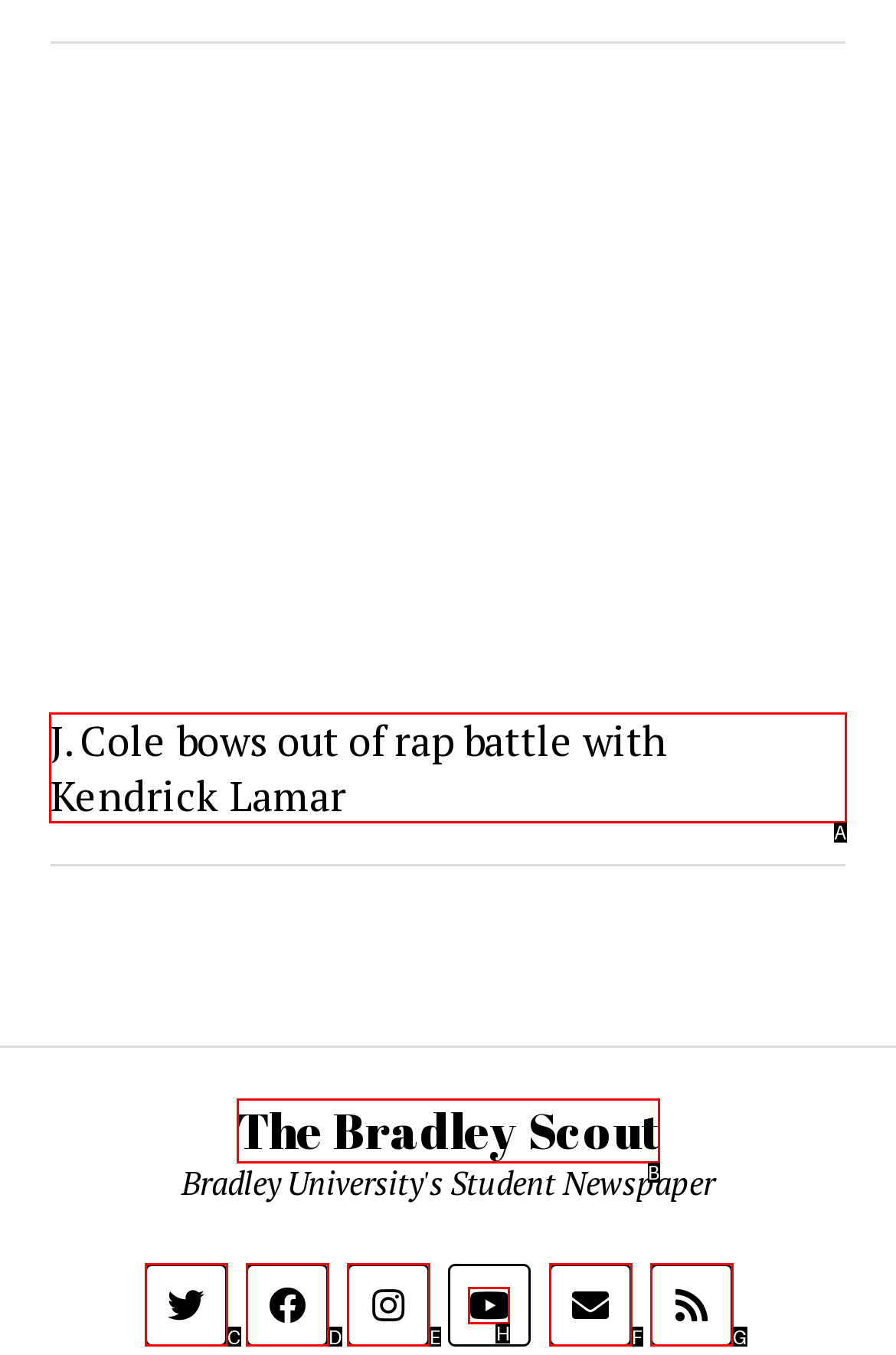Identify the HTML element that should be clicked to accomplish the task: Watch on YouTube
Provide the option's letter from the given choices.

H